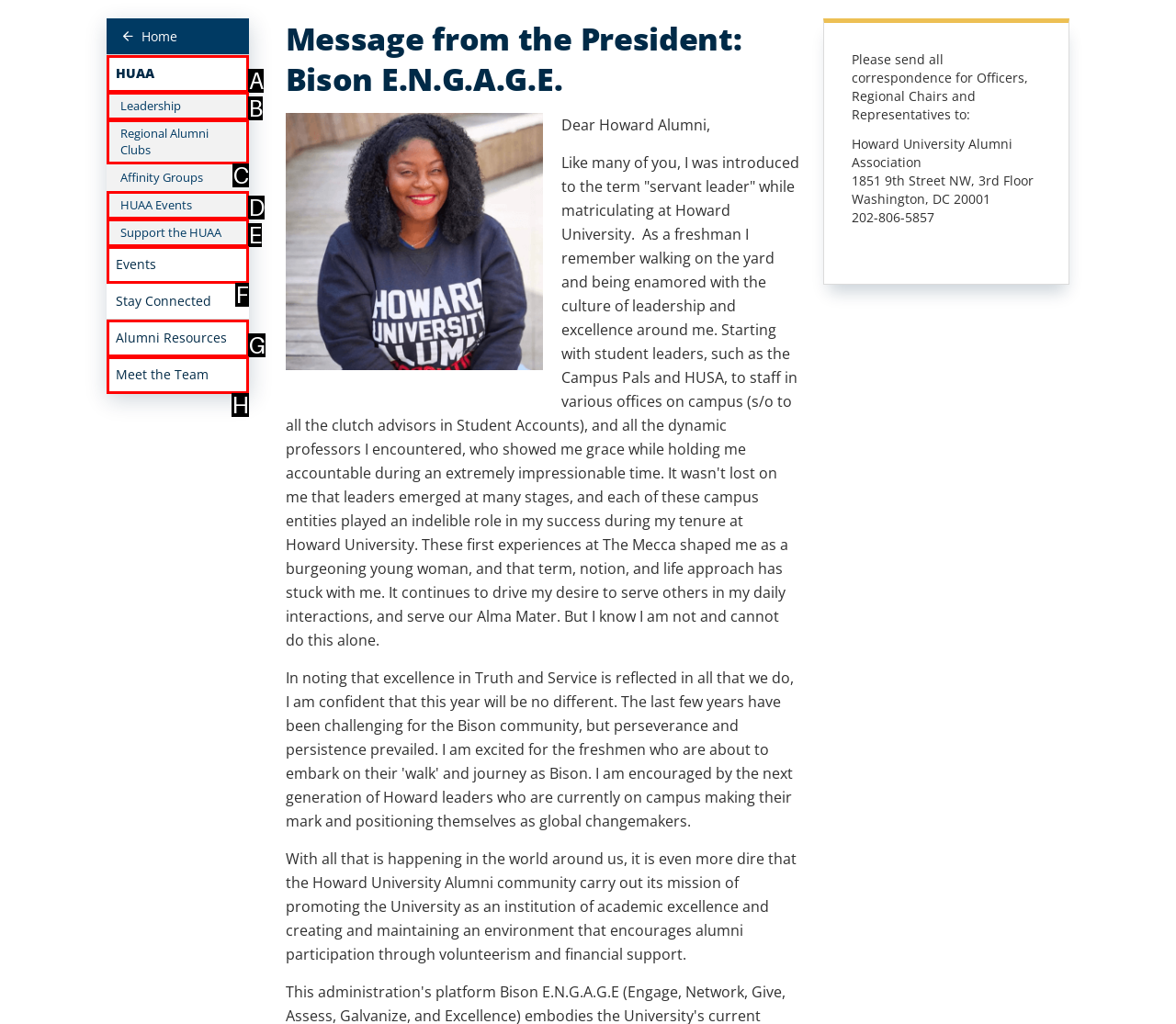Select the letter of the option that corresponds to: Events
Provide the letter from the given options.

F